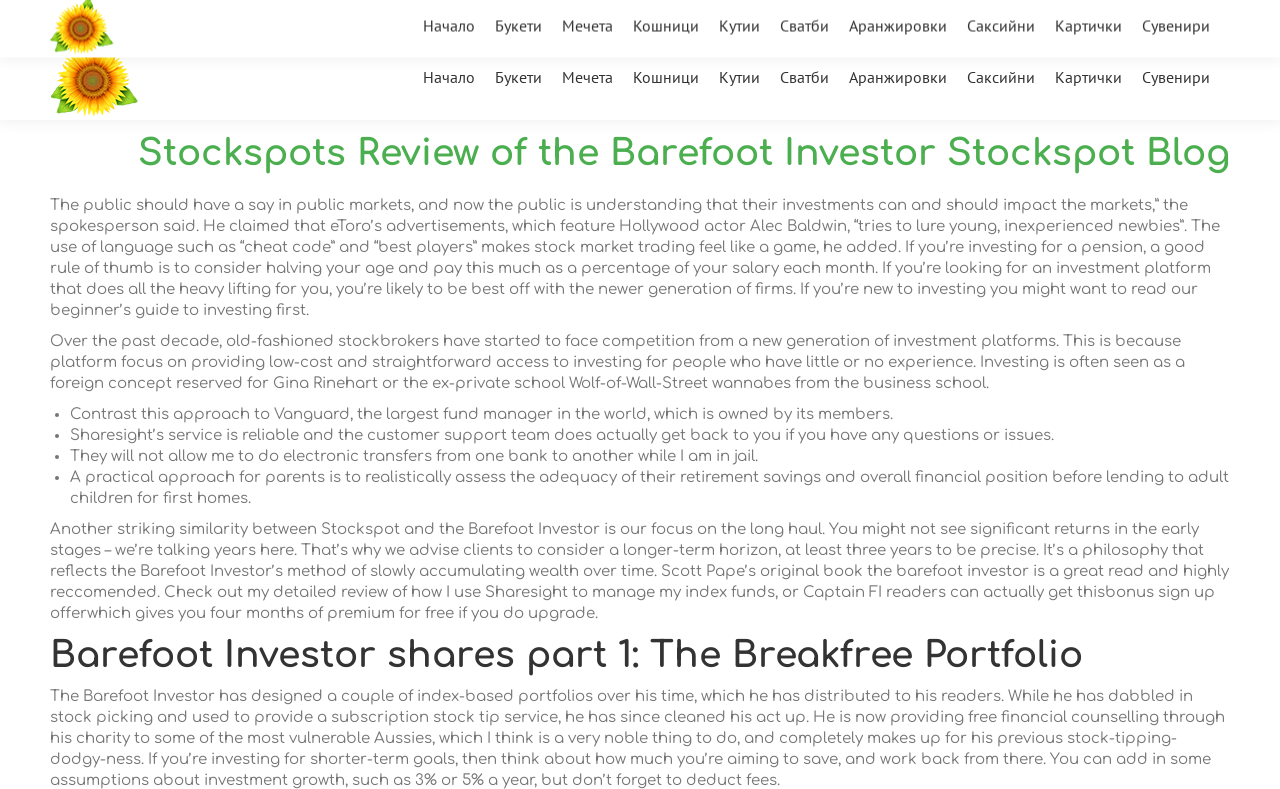Indicate the bounding box coordinates of the clickable region to achieve the following instruction: "Log in to the website."

[0.916, 0.009, 0.955, 0.033]